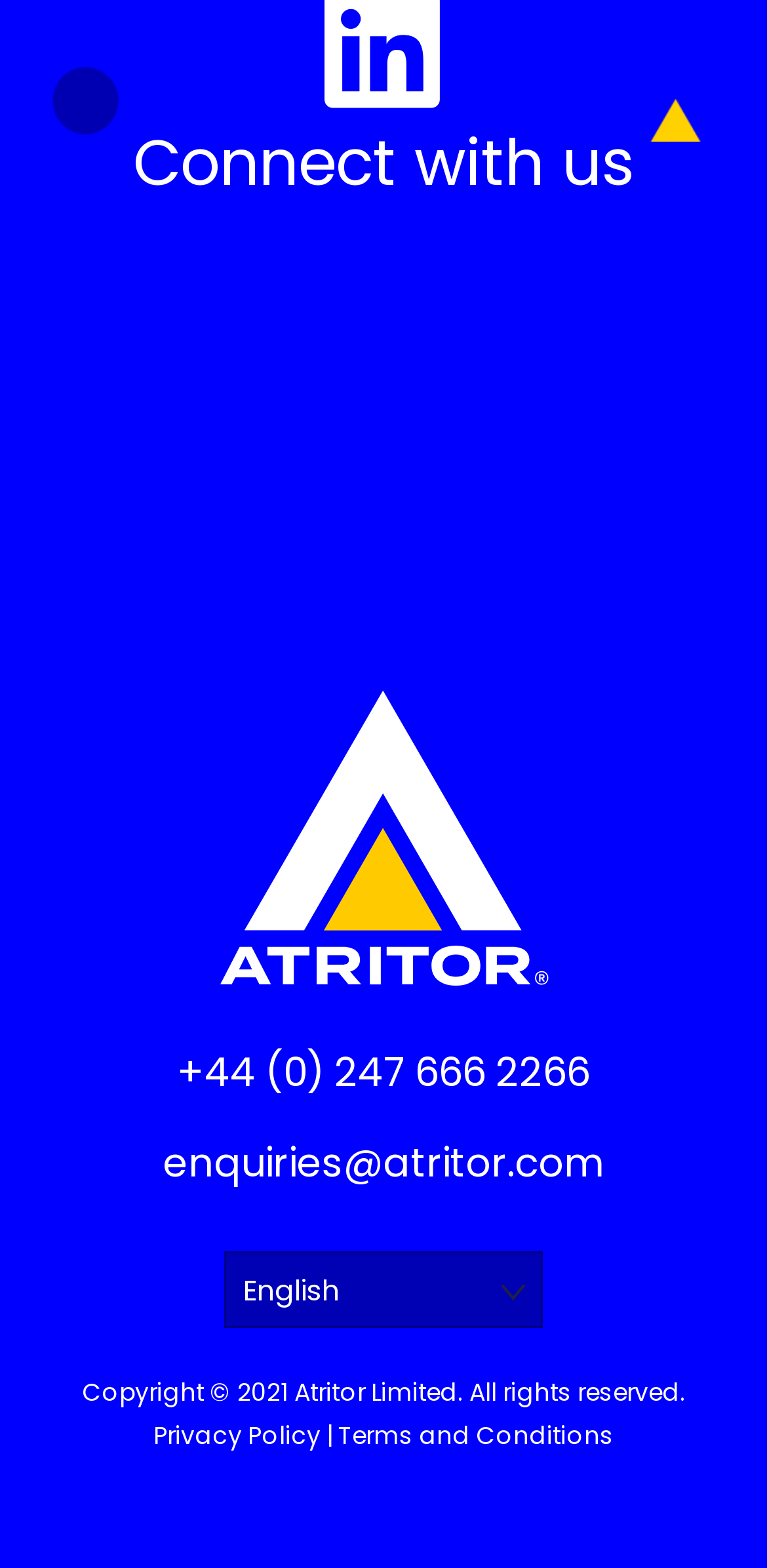Please give a one-word or short phrase response to the following question: 
What is the copyright year?

2021